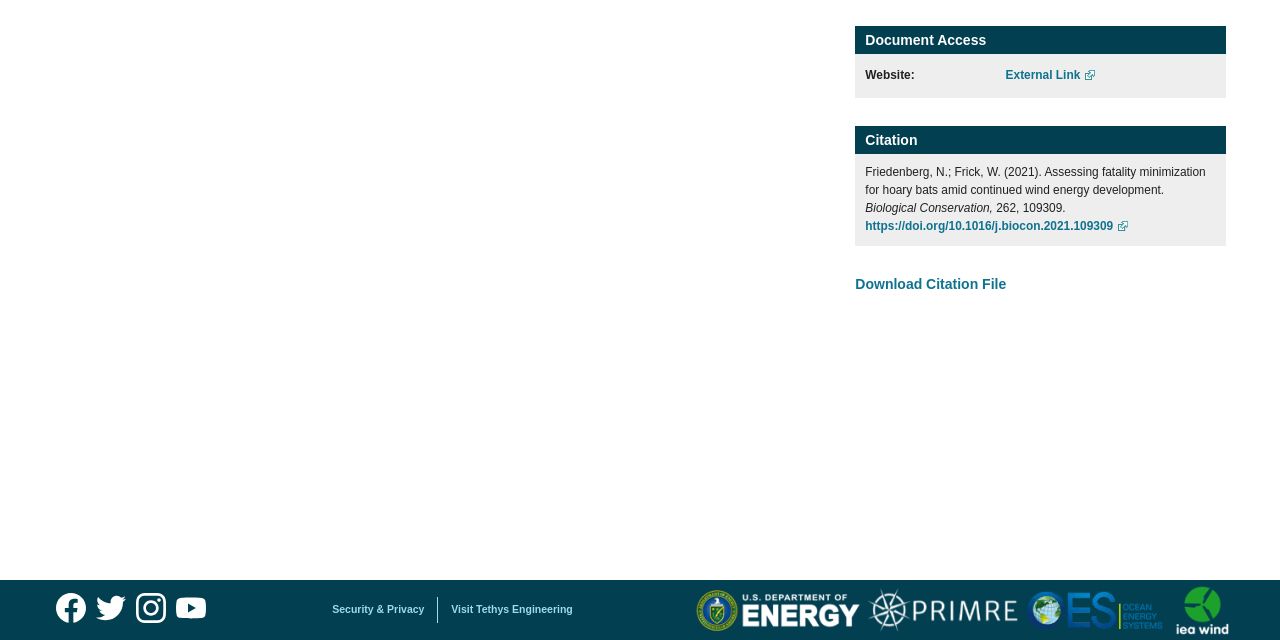Locate the UI element described by Twitter logo and provide its bounding box coordinates. Use the format (top-left x, top-left y, bottom-right x, bottom-right y) with all values as floating point numbers between 0 and 1.

[0.071, 0.91, 0.102, 0.996]